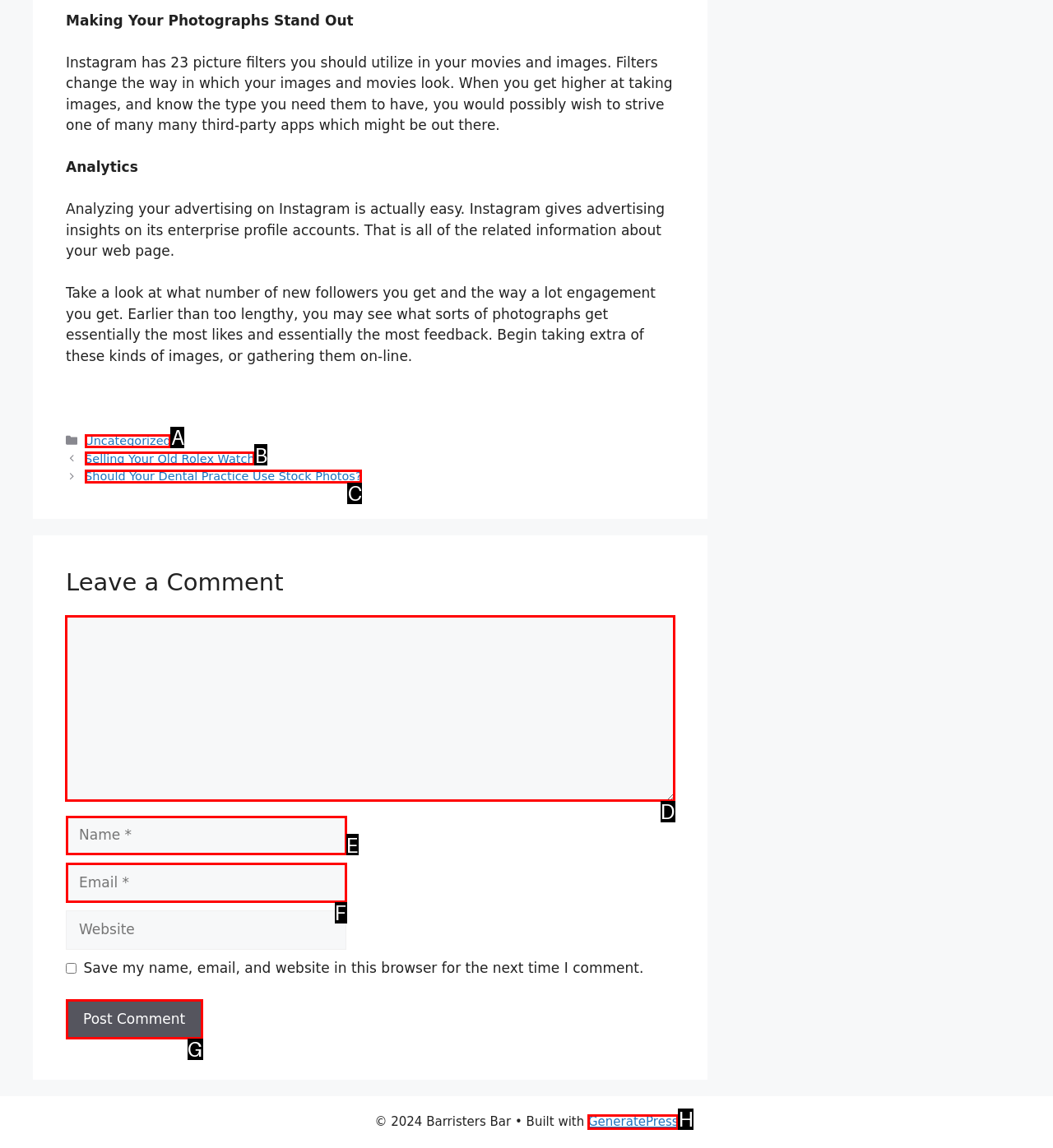Which letter corresponds to the correct option to complete the task: Enter your comment?
Answer with the letter of the chosen UI element.

D